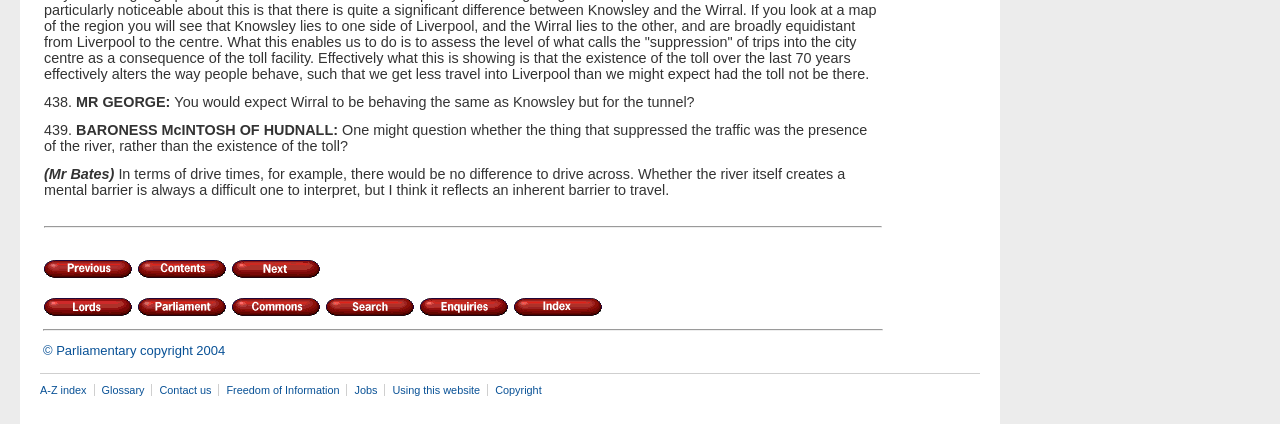What is the speaker's title in the first quote?
Using the details shown in the screenshot, provide a comprehensive answer to the question.

The first quote starts with 'MR GEORGE:' which indicates that the speaker's title is 'MR'.